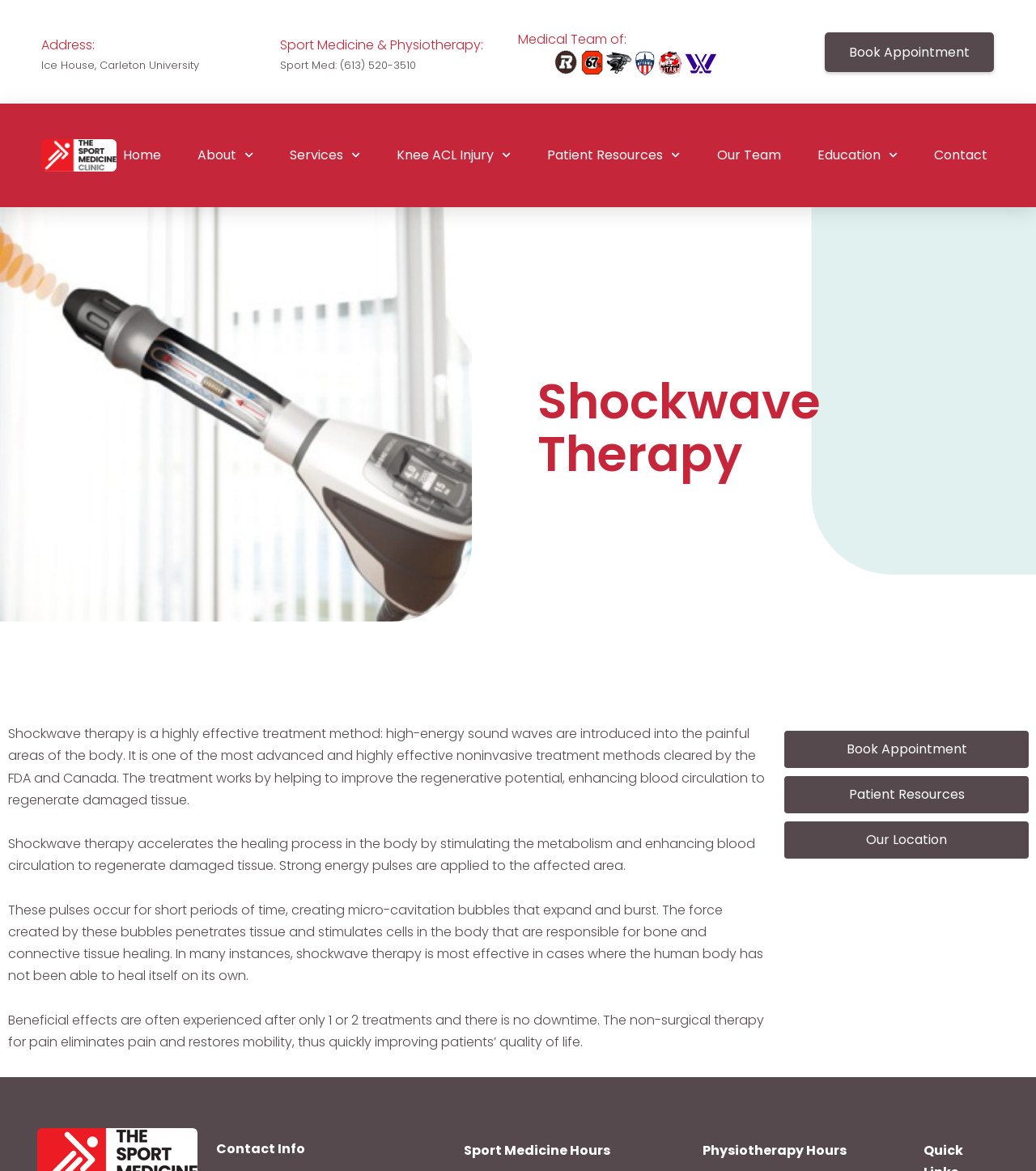Please give a succinct answer using a single word or phrase:
What is the address of Carleton Sport Medicine Clinic?

Ice House, Carleton University